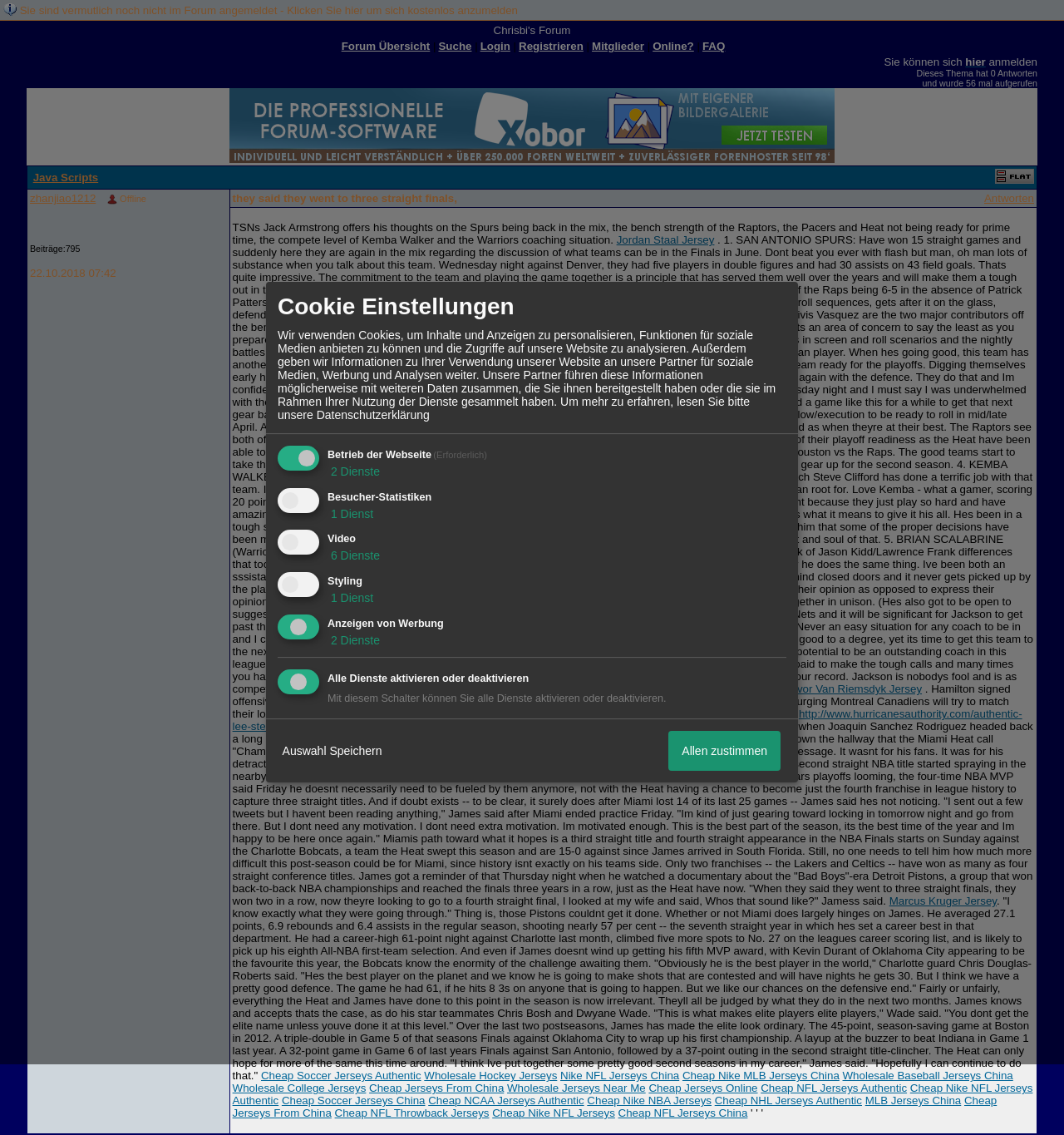Based on the image, please respond to the question with as much detail as possible:
What is the name of the player who scored 20 points and five rebounds along with 12 assists?

The name of the player who scored 20 points and five rebounds along with 12 assists is Kemba Walker because the article mentions his achievement in a game.